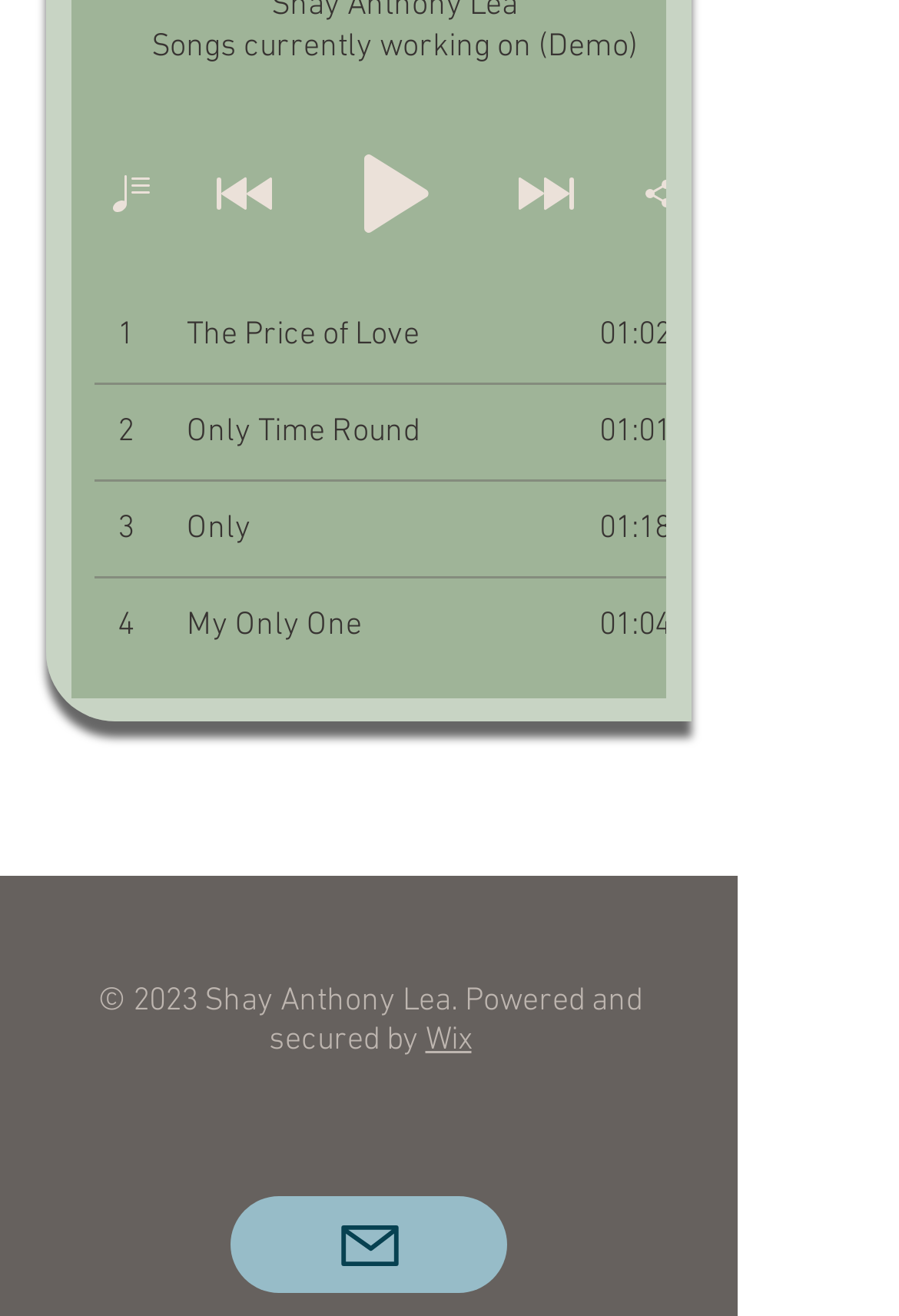What is the name of the website builder?
Please provide a full and detailed response to the question.

I found the text 'Powered and secured by' followed by a link to 'Wix', which suggests that Wix is the website builder used to create this website.